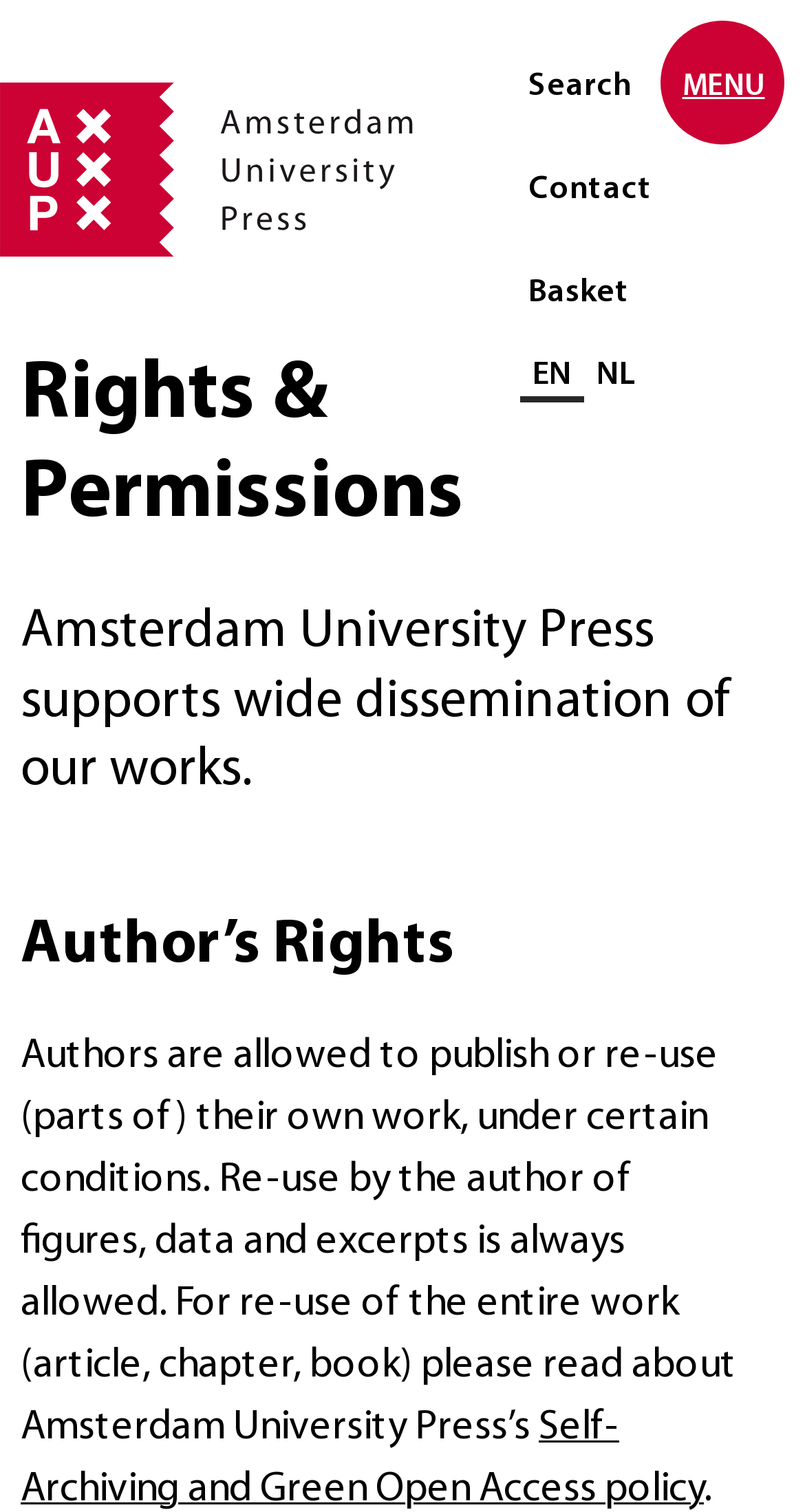Please extract and provide the main headline of the webpage.

Rights & Permissions